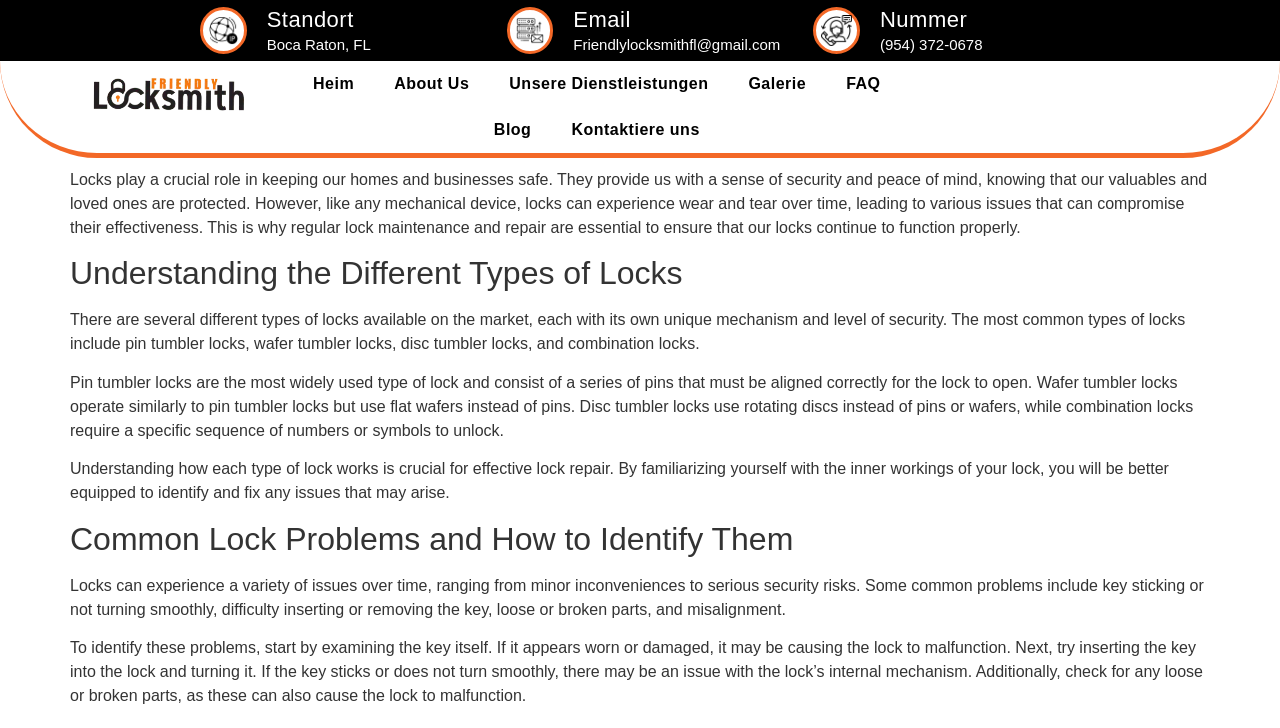Please determine the bounding box coordinates of the area that needs to be clicked to complete this task: 'Read about 'Understanding the Different Types of Locks''. The coordinates must be four float numbers between 0 and 1, formatted as [left, top, right, bottom].

[0.055, 0.349, 0.945, 0.402]